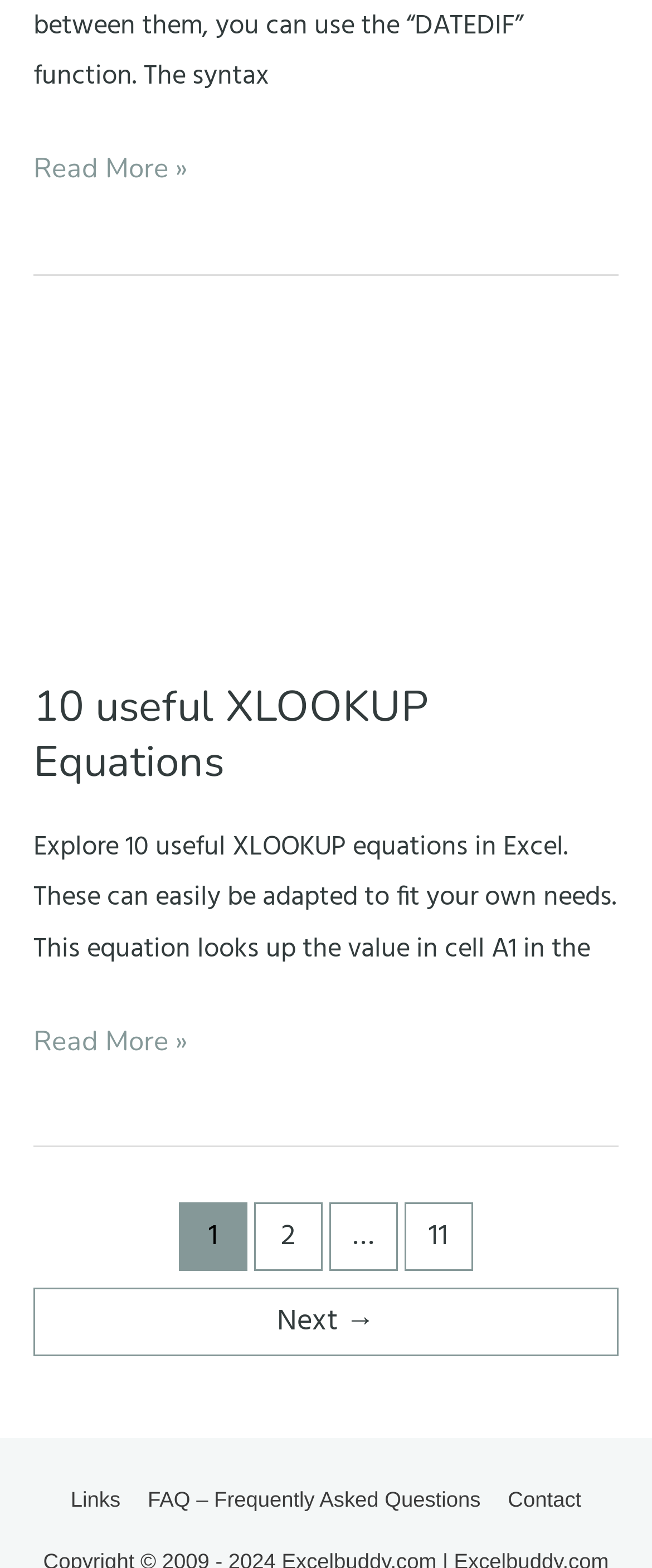Please specify the bounding box coordinates of the element that should be clicked to execute the given instruction: 'Read about how to subtract dates in Excel'. Ensure the coordinates are four float numbers between 0 and 1, expressed as [left, top, right, bottom].

[0.051, 0.092, 0.287, 0.124]